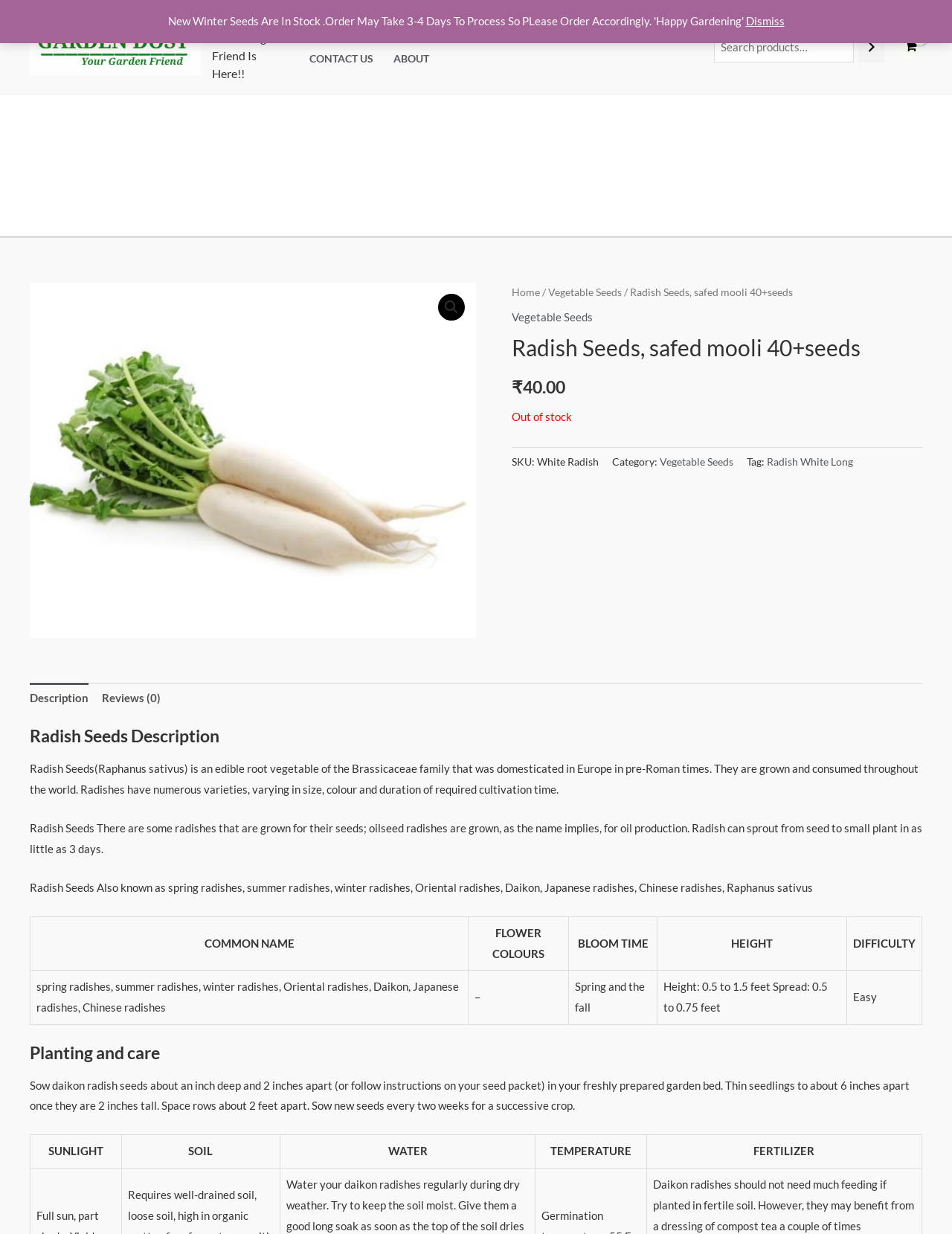Predict the bounding box of the UI element based on this description: "Radish White Long".

[0.805, 0.369, 0.896, 0.379]